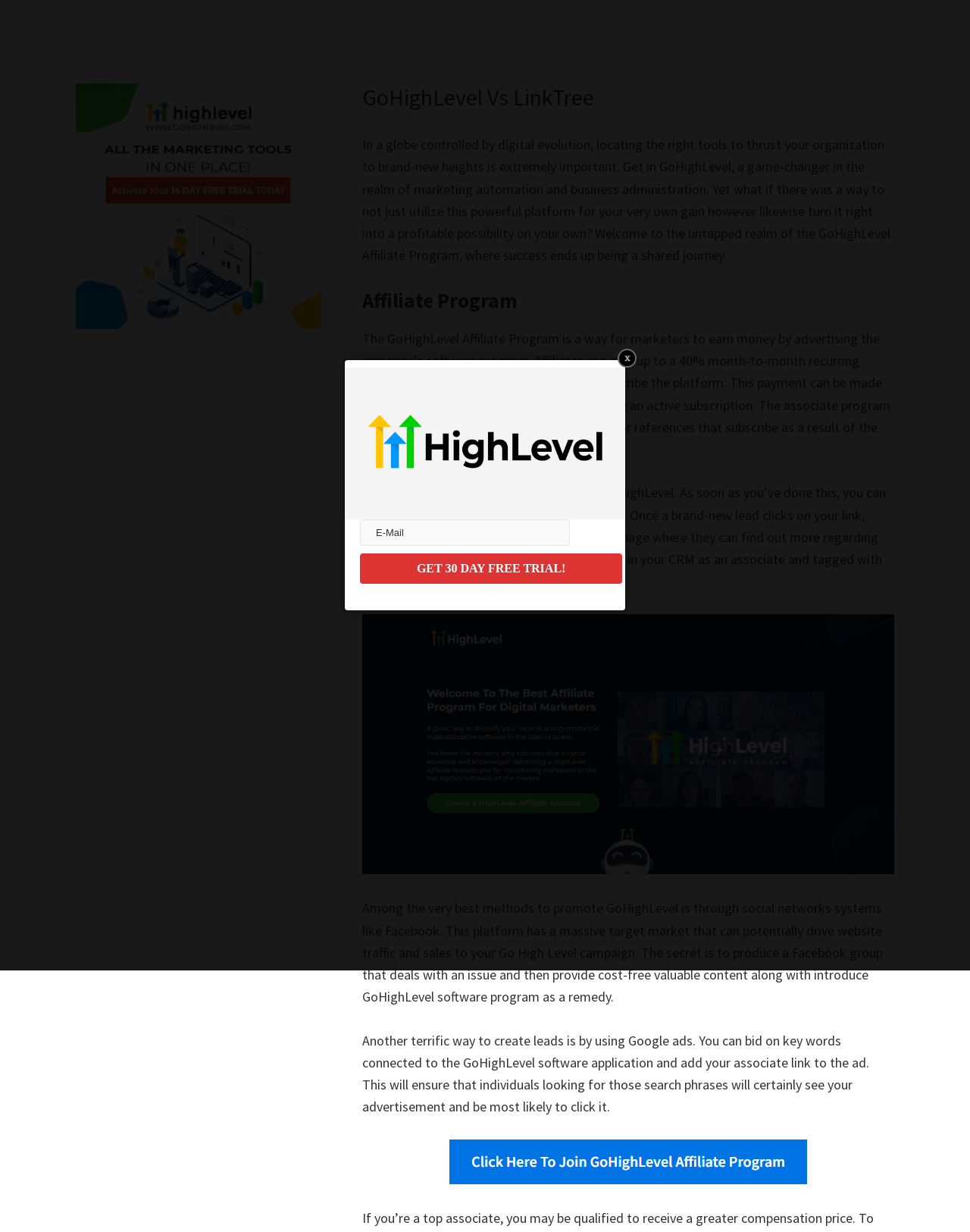Using the information in the image, give a comprehensive answer to the question: 
What is the alternative to GoHighLevel mentioned?

The webpage compares GoHighLevel with another platform called LinkTree, as indicated by the heading 'GoHighLevel Vs LinkTree' and the link 'GoHighLevel Vs LinkTree' at the bottom of the page.